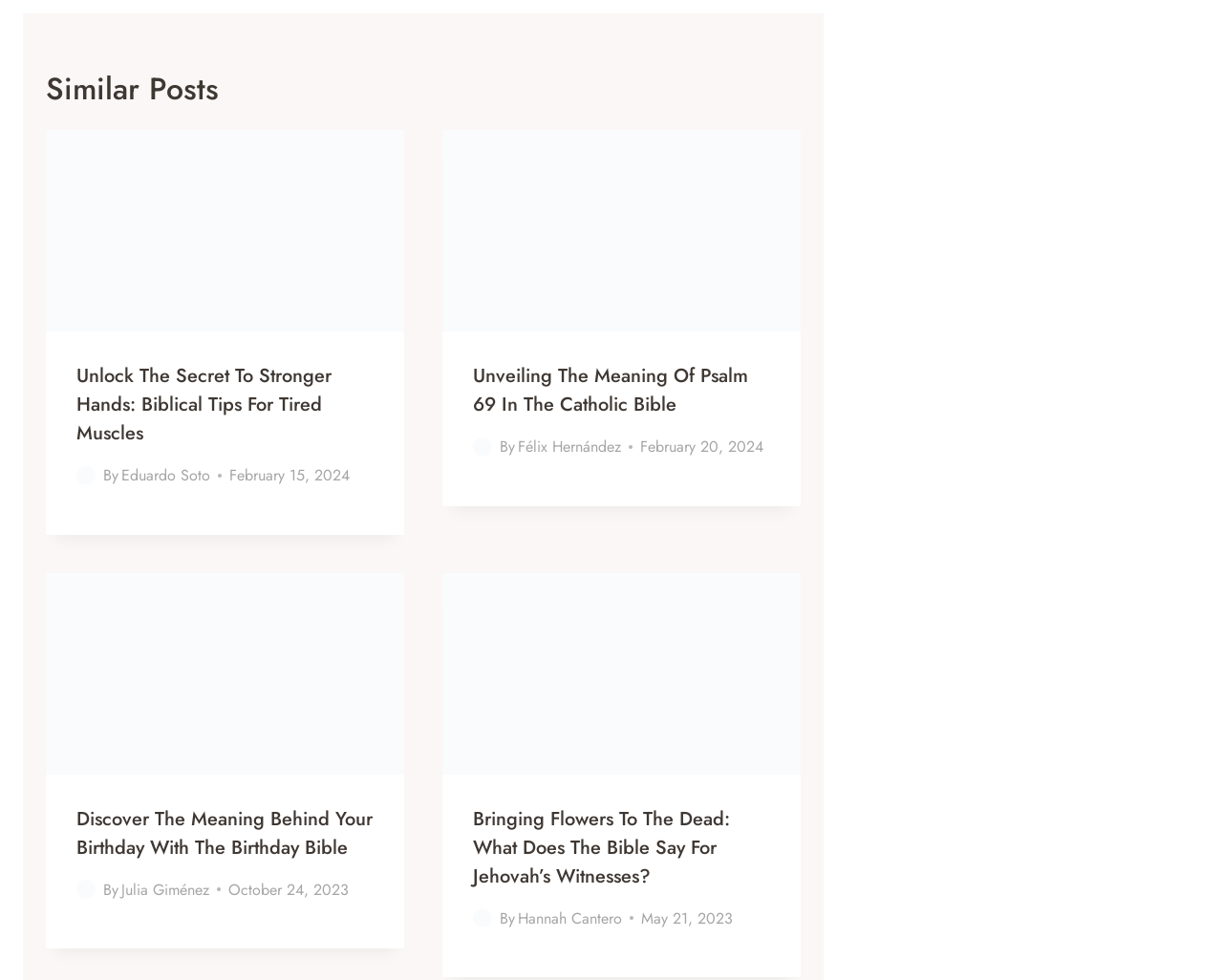Identify the bounding box coordinates of the area you need to click to perform the following instruction: "Learn about Psalm 69 in the Catholic Bible".

[0.362, 0.133, 0.654, 0.338]